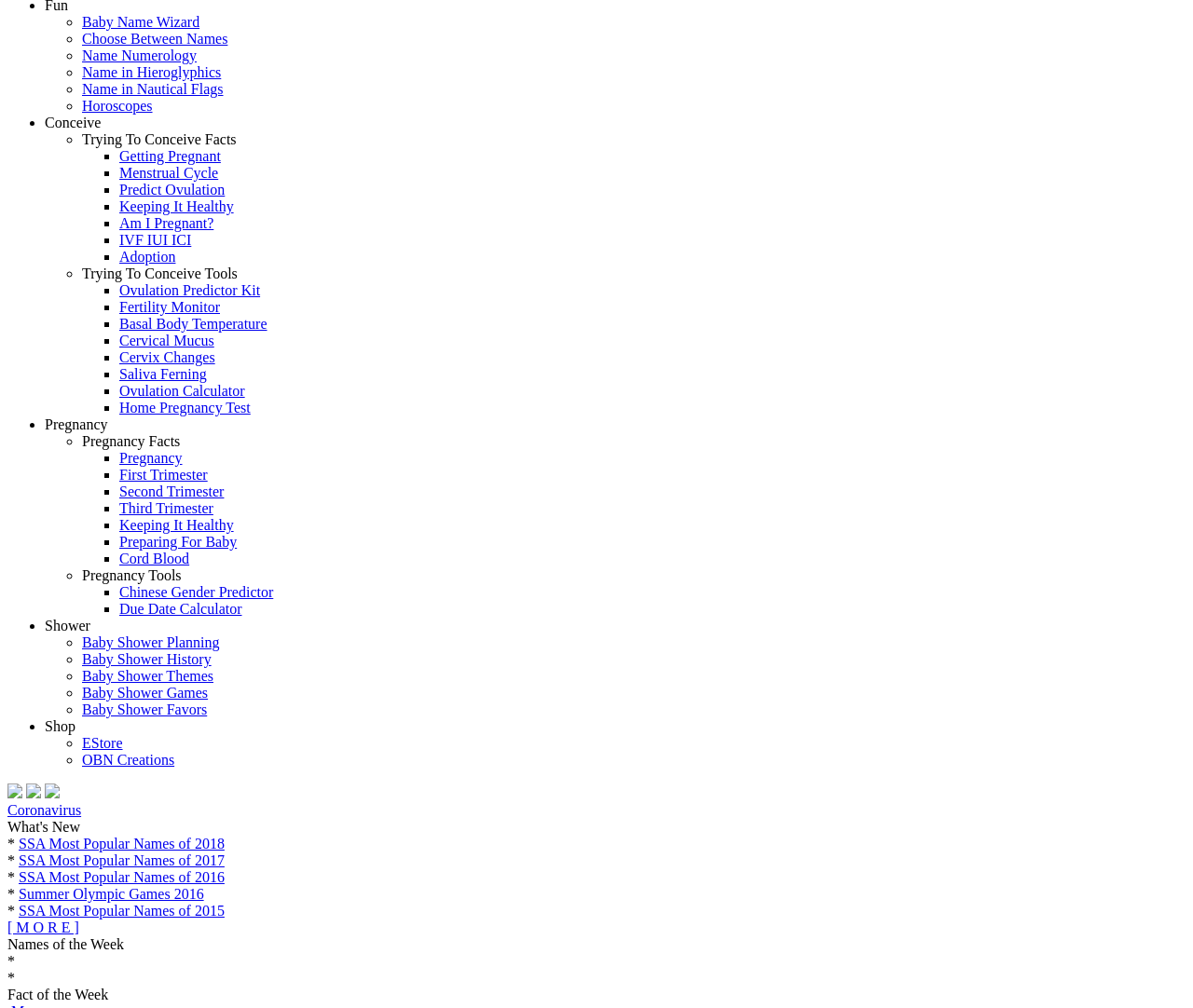Given the element description, predict the bounding box coordinates in the format (top-left x, top-left y, bottom-right x, bottom-right y). Make sure all values are between 0 and 1. Here is the element description: Summer Olympic Games 2016

[0.016, 0.879, 0.171, 0.895]